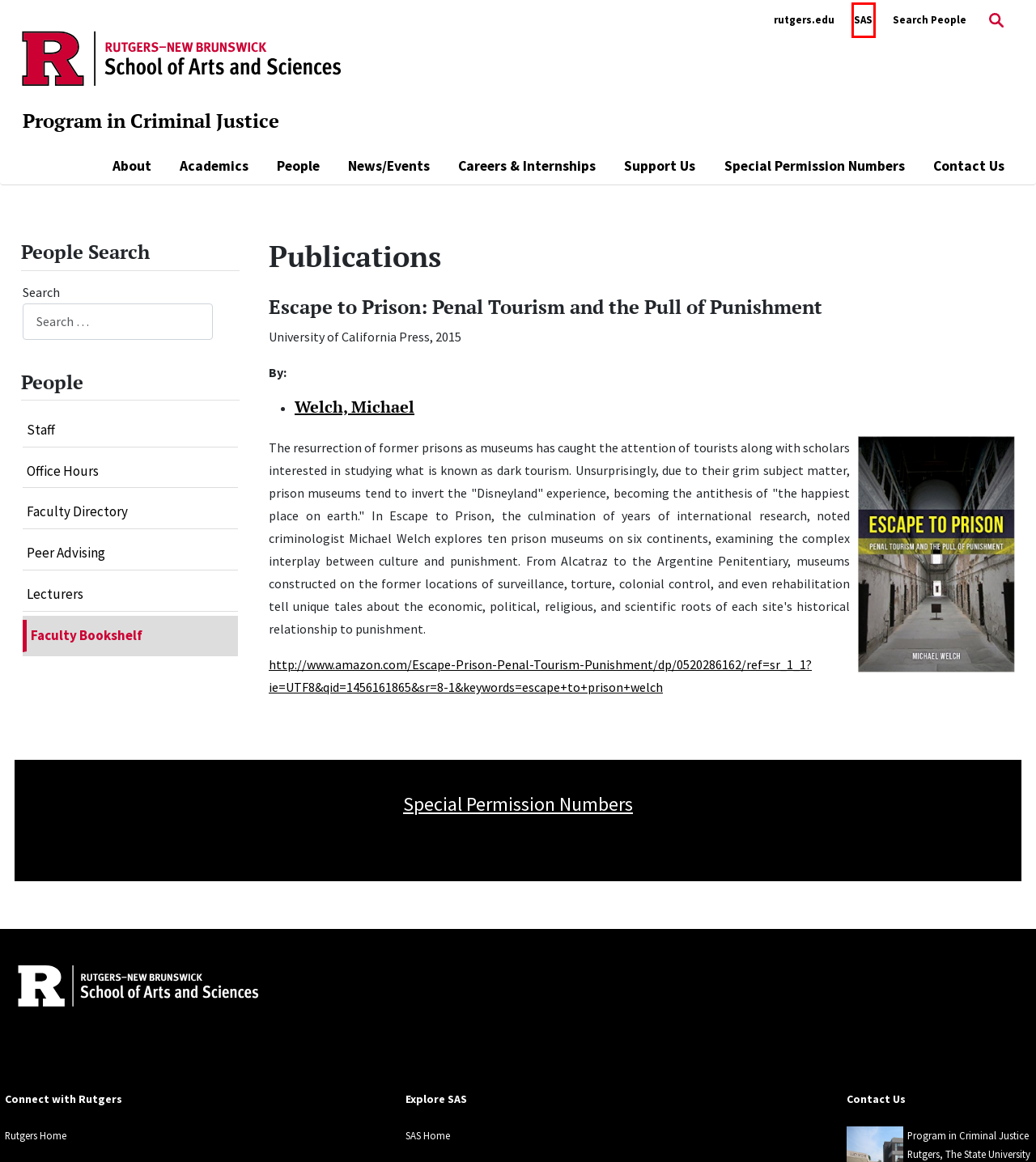Examine the screenshot of the webpage, which includes a red bounding box around an element. Choose the best matching webpage description for the page that will be displayed after clicking the element inside the red bounding box. Here are the candidates:
A. Page cannot be found
B. Academics
C. Home | Rutgers-New Brunswick
D. Arts and Sciences in Action
E. Rutgers University
F. Rutgers Today | Rutgers University
G. - getINVOLVED
H. Centers and Institutes

D